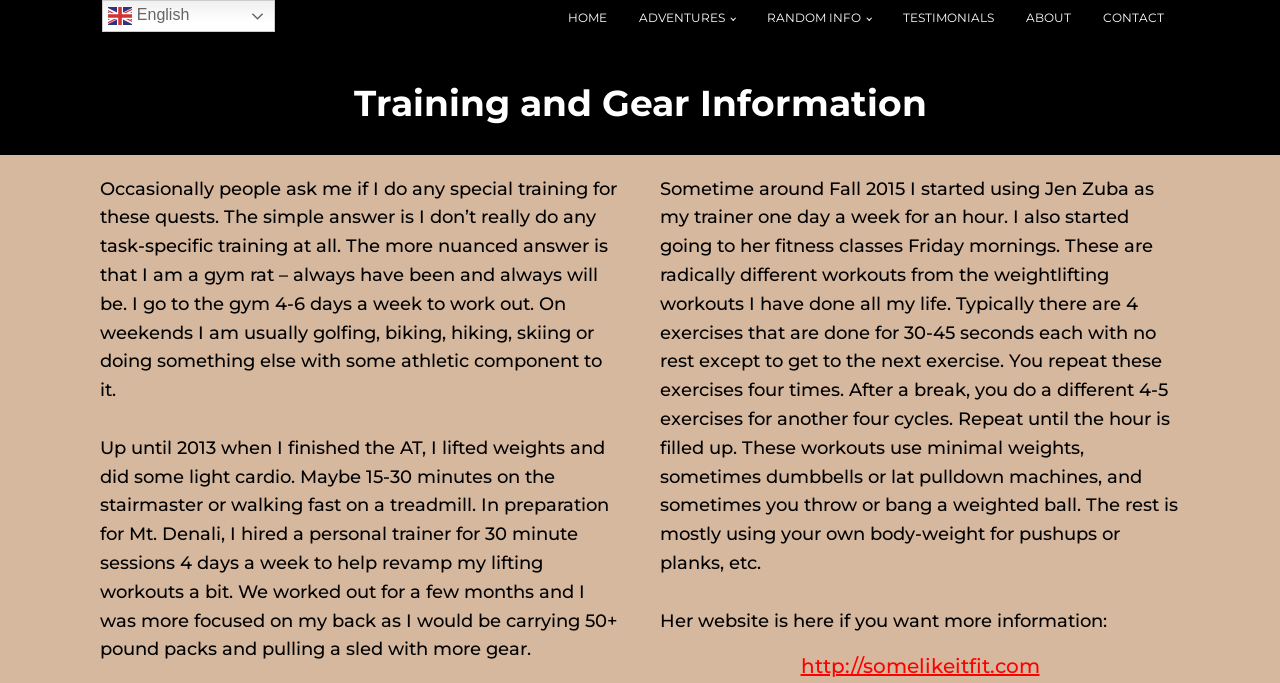For the given element description About, determine the bounding box coordinates of the UI element. The coordinates should follow the format (top-left x, top-left y, bottom-right x, bottom-right y) and be within the range of 0 to 1.

[0.789, 0.0, 0.849, 0.052]